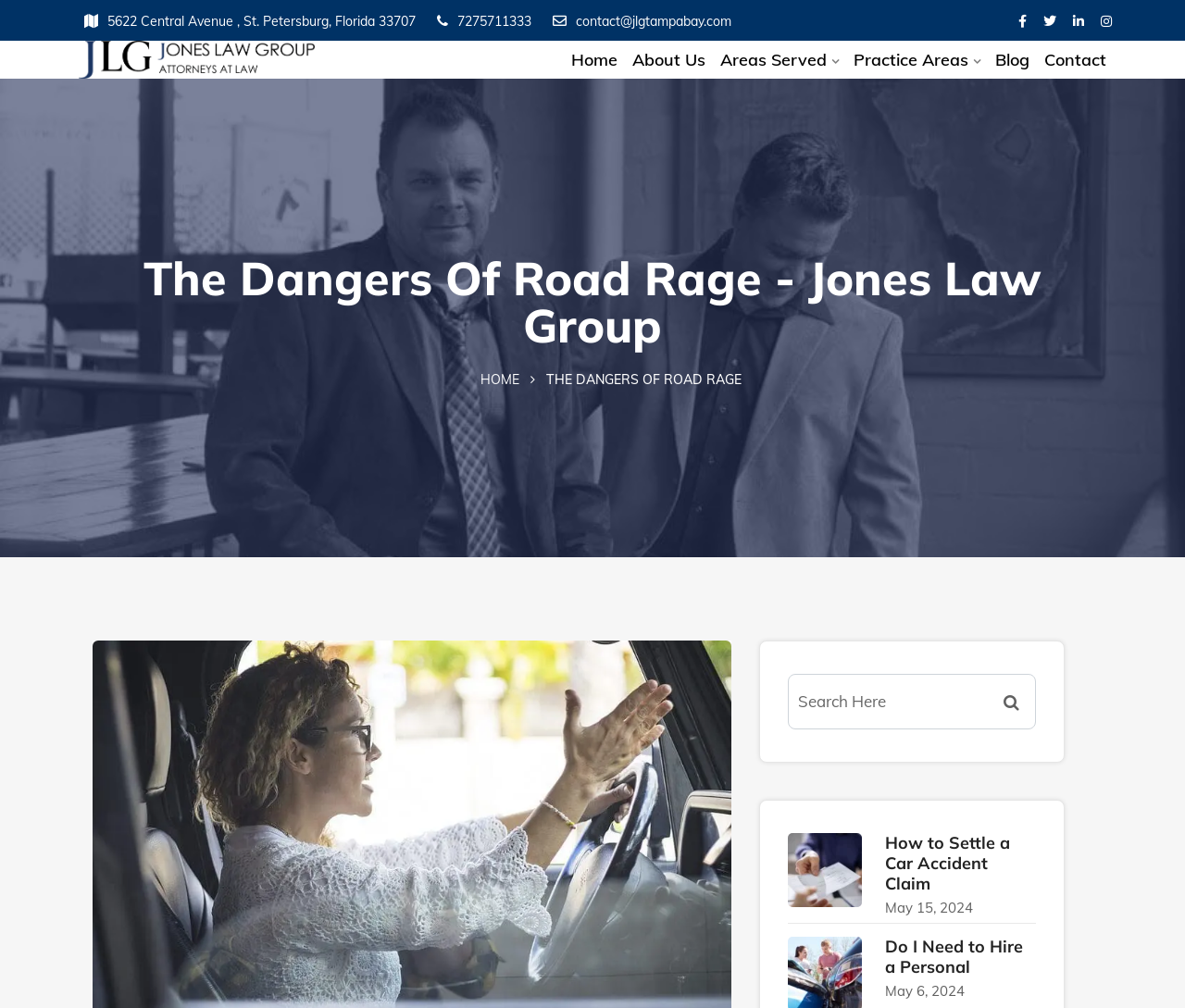What is the purpose of the textbox at the top of the webpage?
Please provide an in-depth and detailed response to the question.

I looked at the textbox element at the top of the webpage and found that it has a placeholder text 'Search for:', which suggests that it is used for searching purposes.